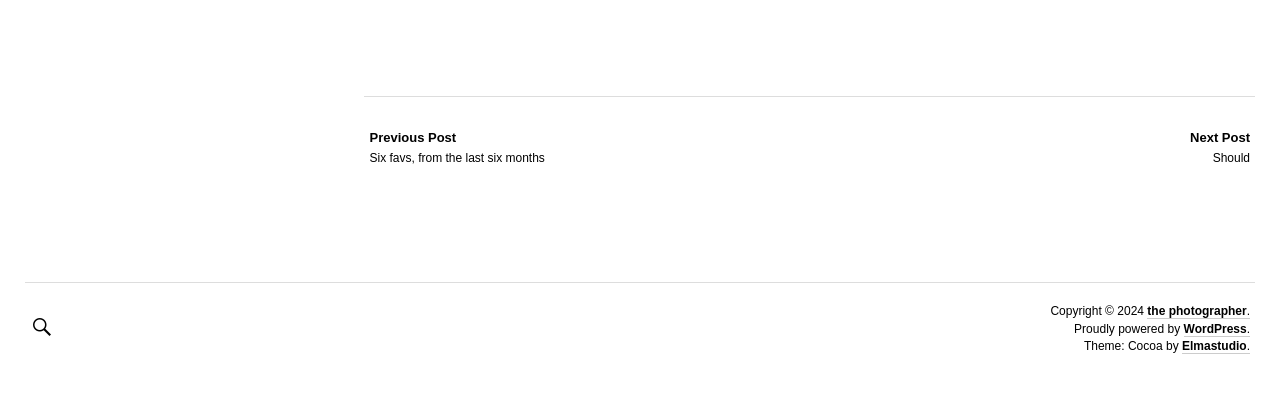What is the copyright year?
Answer the question with a thorough and detailed explanation.

I found the copyright year by looking at the bottom of the webpage, where it says 'Copyright © 2024'.